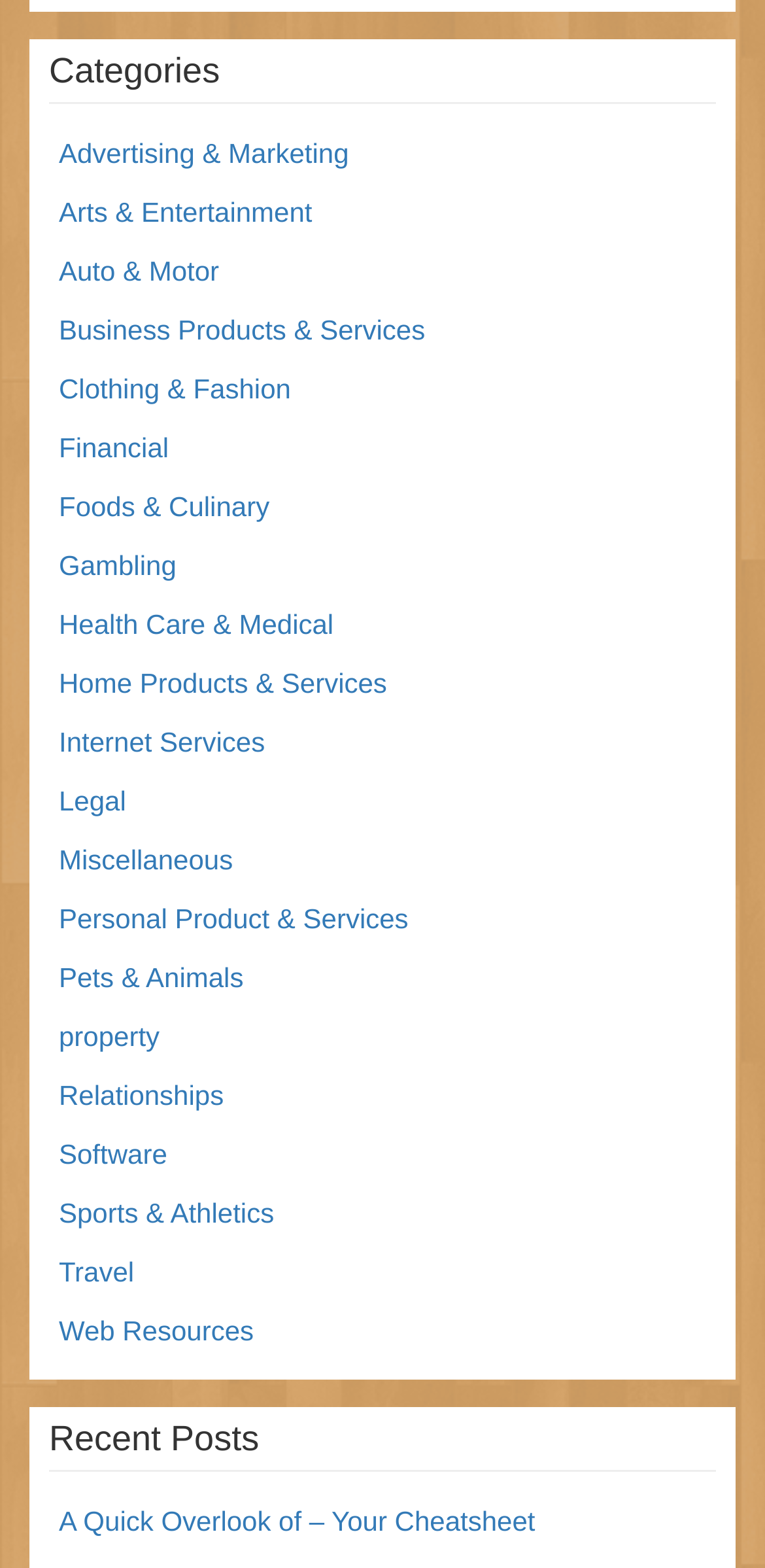Identify the bounding box coordinates of the section that should be clicked to achieve the task described: "Learn about Health Care & Medical".

[0.077, 0.388, 0.436, 0.408]